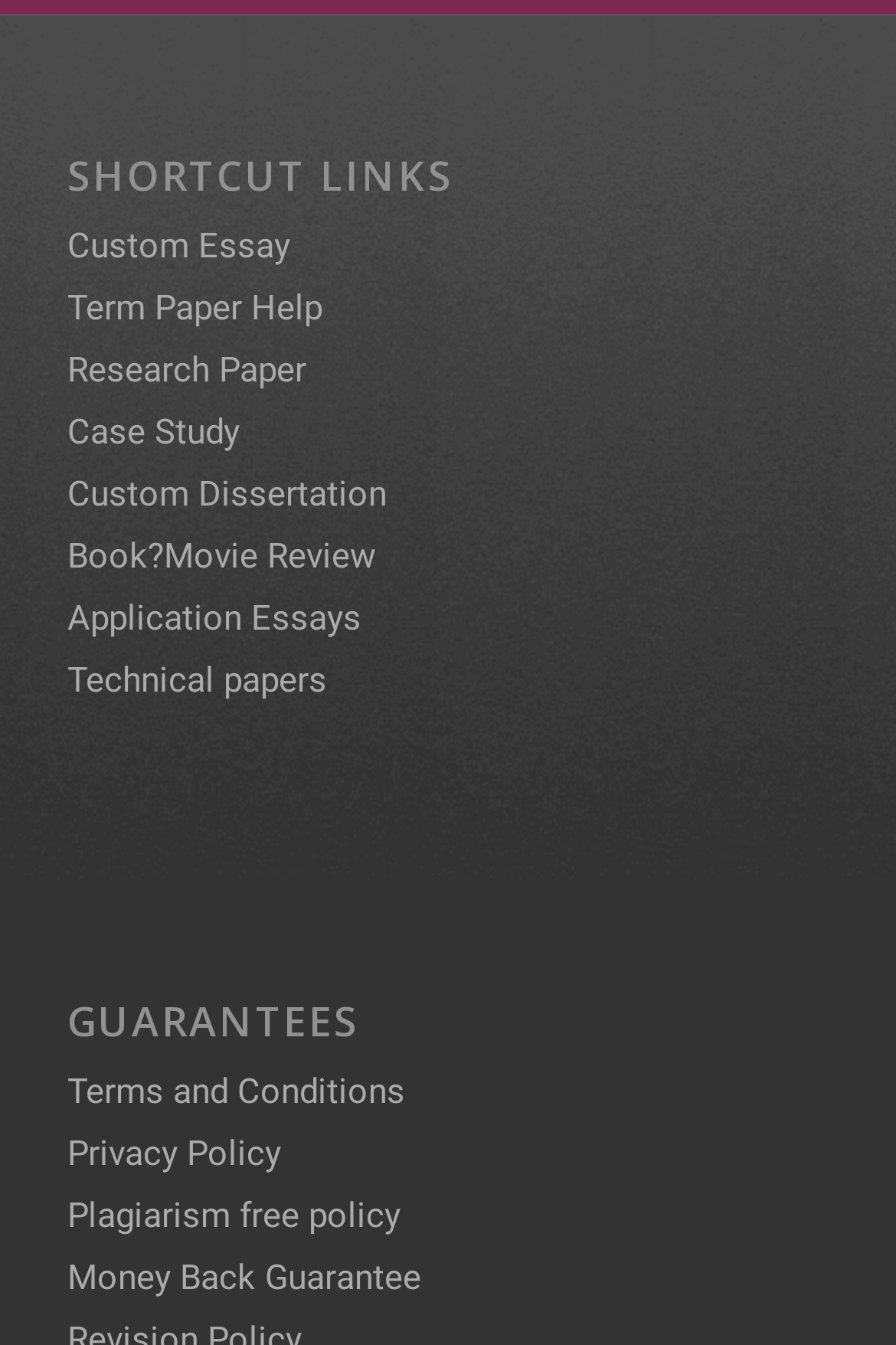Determine the bounding box coordinates of the area to click in order to meet this instruction: "View ZULUPACK products".

None